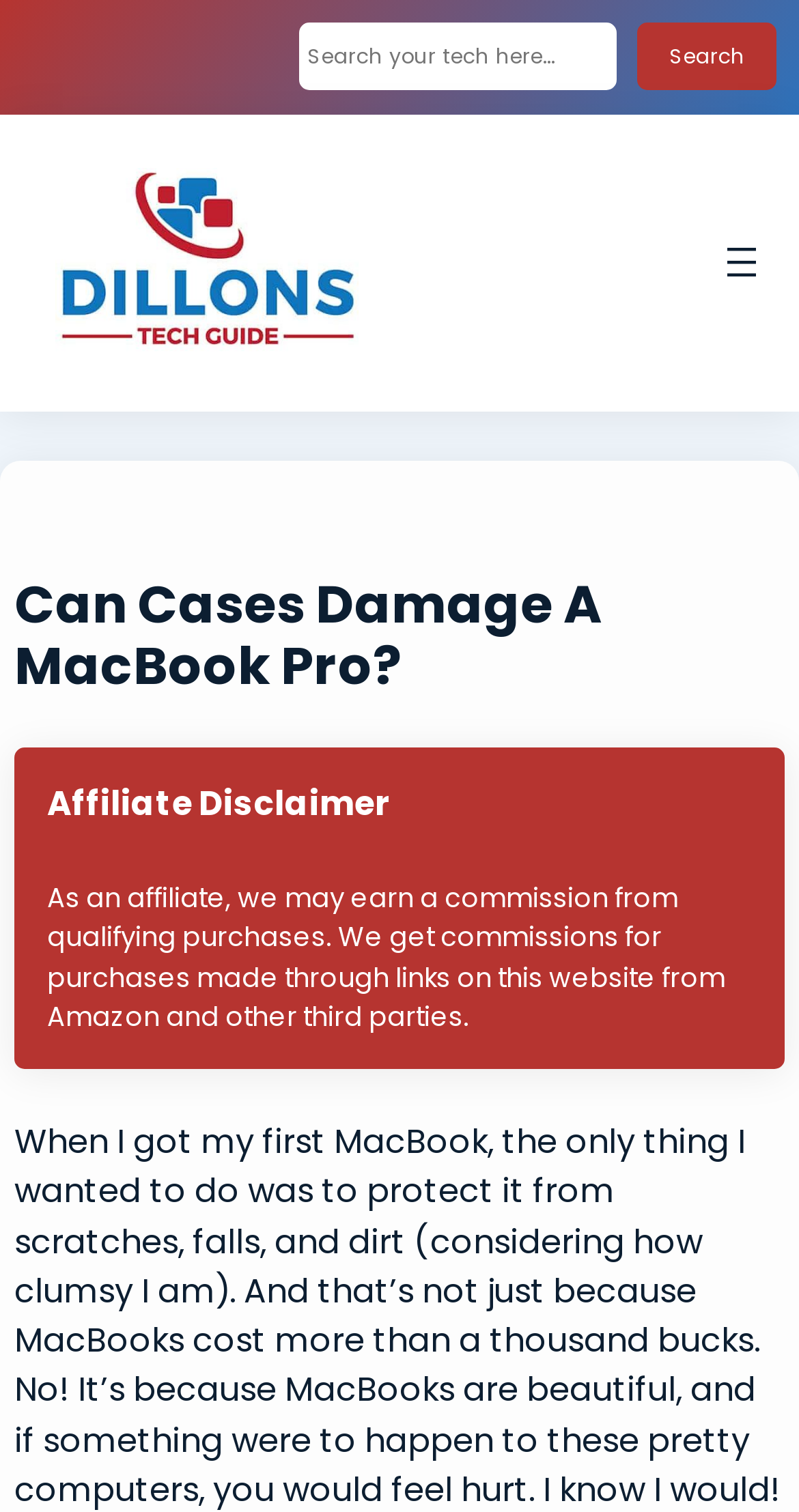Based on the element description: "Search", identify the bounding box coordinates for this UI element. The coordinates must be four float numbers between 0 and 1, listed as [left, top, right, bottom].

[0.798, 0.015, 0.972, 0.06]